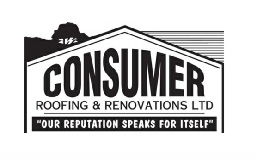What is the company's service?
Use the information from the screenshot to give a comprehensive response to the question.

The company's service is 'Roofing & Renovations' because it is clearly stated below the main title 'CONSUMER' in the logo, providing context about the company's services.